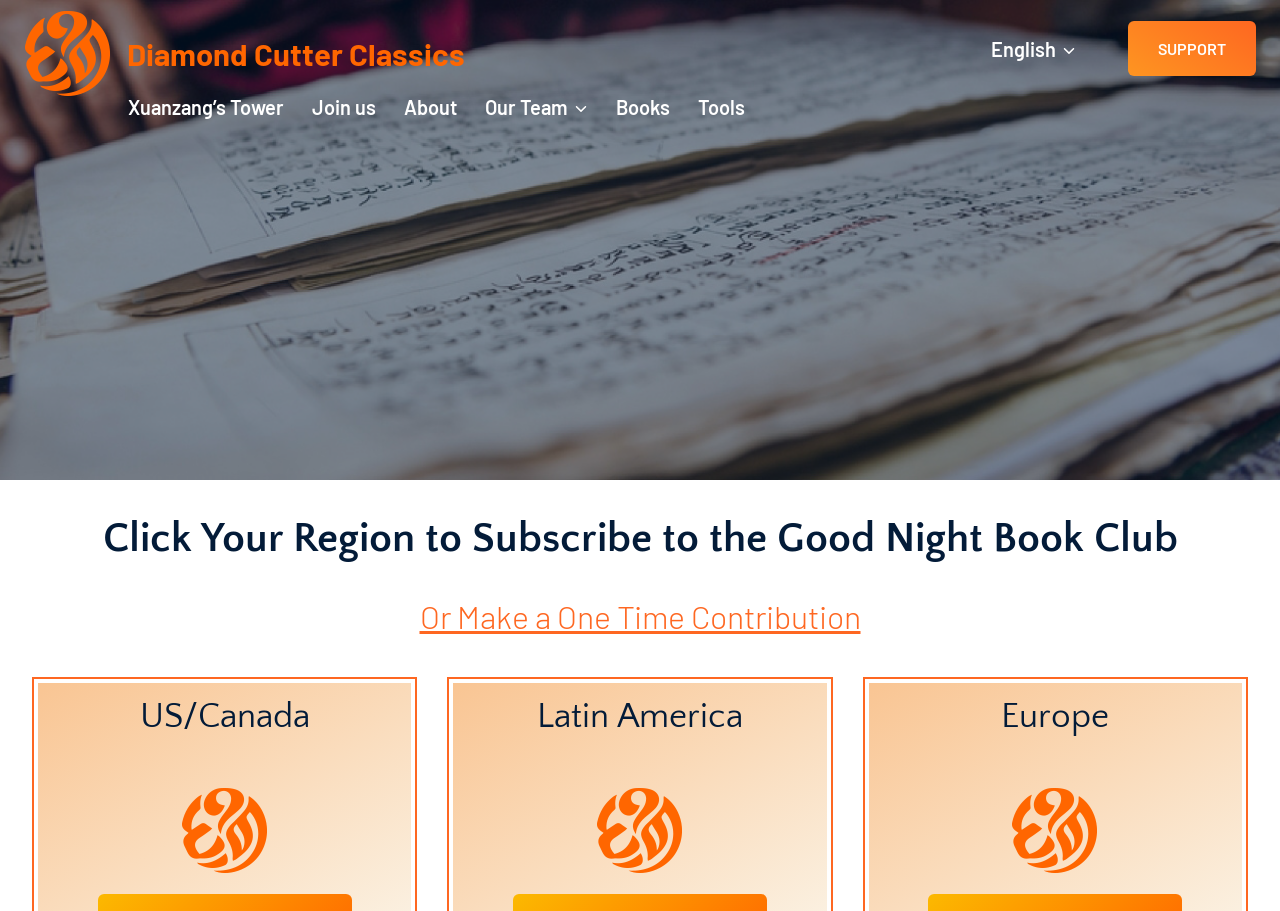Using floating point numbers between 0 and 1, provide the bounding box coordinates in the format (top-left x, top-left y, bottom-right x, bottom-right y). Locate the UI element described here: Join us

[0.233, 0.085, 0.305, 0.15]